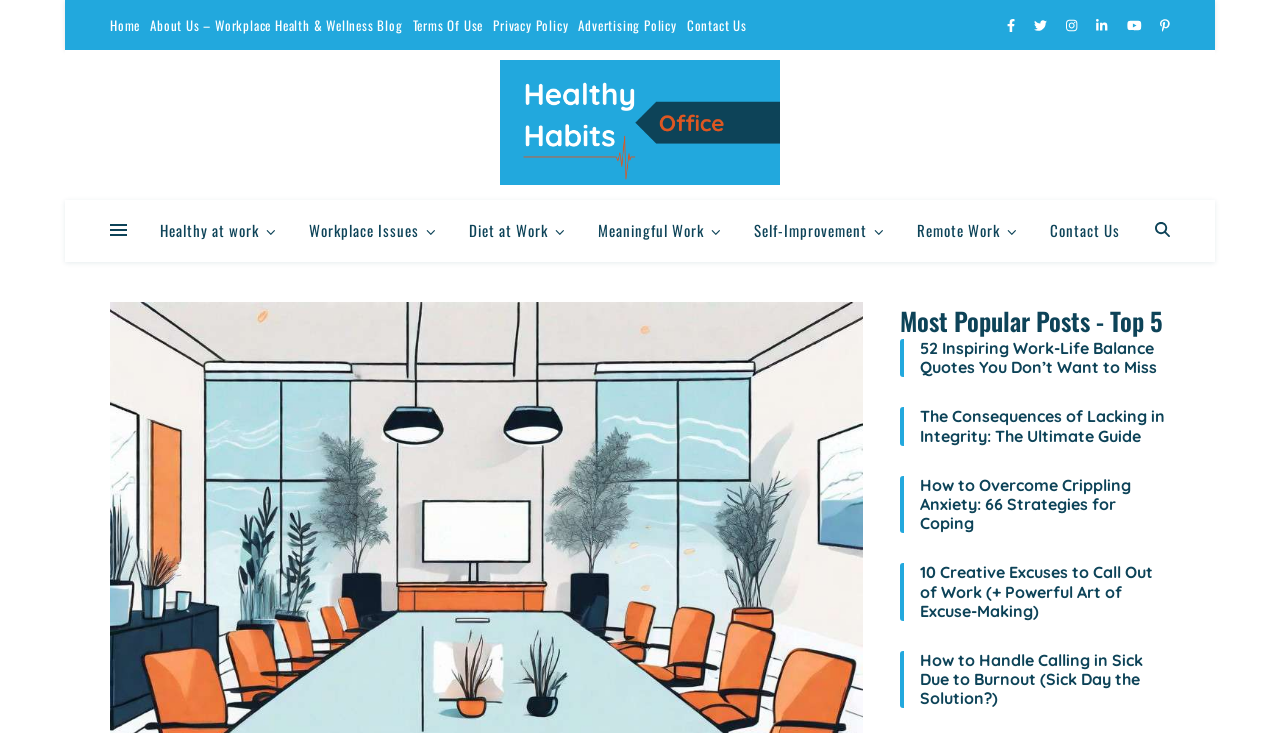How many social media links are at the top of the page?
Look at the screenshot and provide an in-depth answer.

I counted the number of social media links at the top of the page by looking at the links with icons such as 'facebook-f', 'twitter', 'instagram', 'linkedin-in', 'youtube', and 'pinterest-p' which have bounding box coordinates ranging from [0.787, 0.023, 0.796, 0.045] to [0.906, 0.023, 0.914, 0.045].